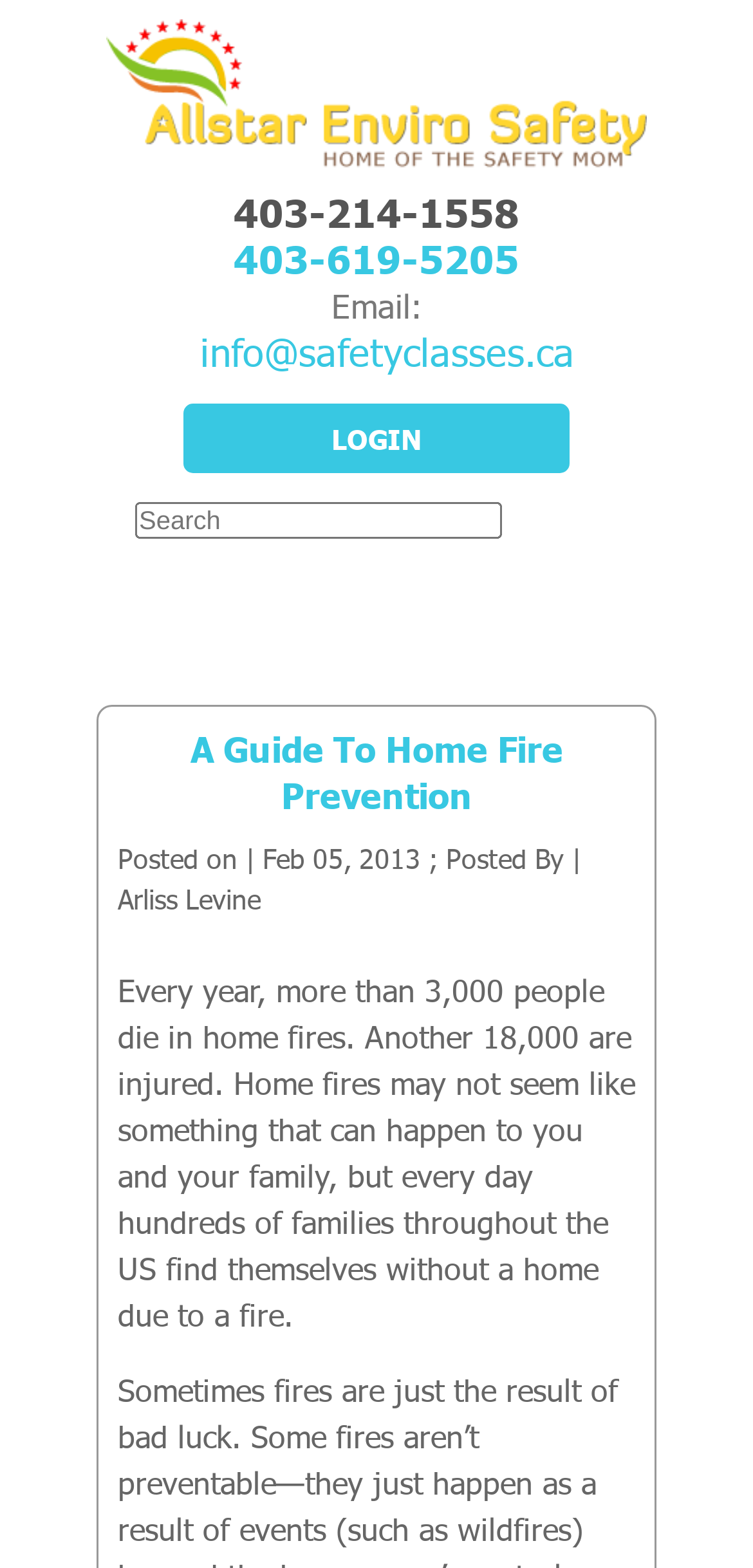Create an elaborate caption that covers all aspects of the webpage.

The webpage is a guide to home fire prevention, with a focus on safety and education. At the top left of the page, there is a logo of "safetymom" accompanied by a link. Below the logo, there are two phone numbers and an email address, which are likely contact information for the organization. 

To the right of the contact information, there is a "LOGIN" link and a search box with a "Search" button. 

The main content of the page begins with a heading "A Guide To Home Fire Prevention" followed by a subheading with the date and author of the article. The main text of the article starts below, which discusses the importance of home fire prevention, citing statistics on the number of deaths and injuries caused by home fires every year.